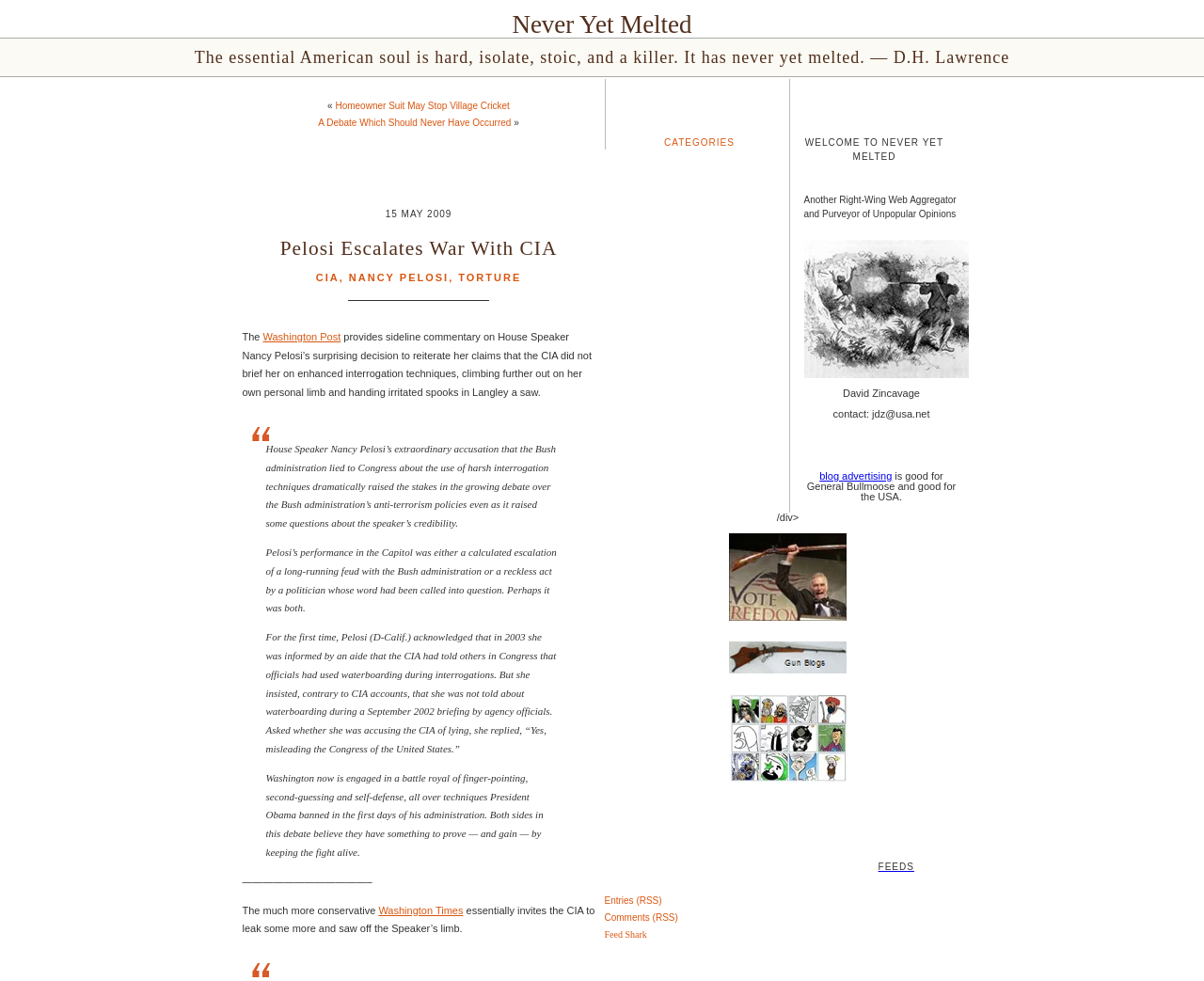Find the bounding box coordinates for the area that should be clicked to accomplish the instruction: "Read the article 'Pelosi Escalates War With CIA'".

[0.233, 0.242, 0.463, 0.265]